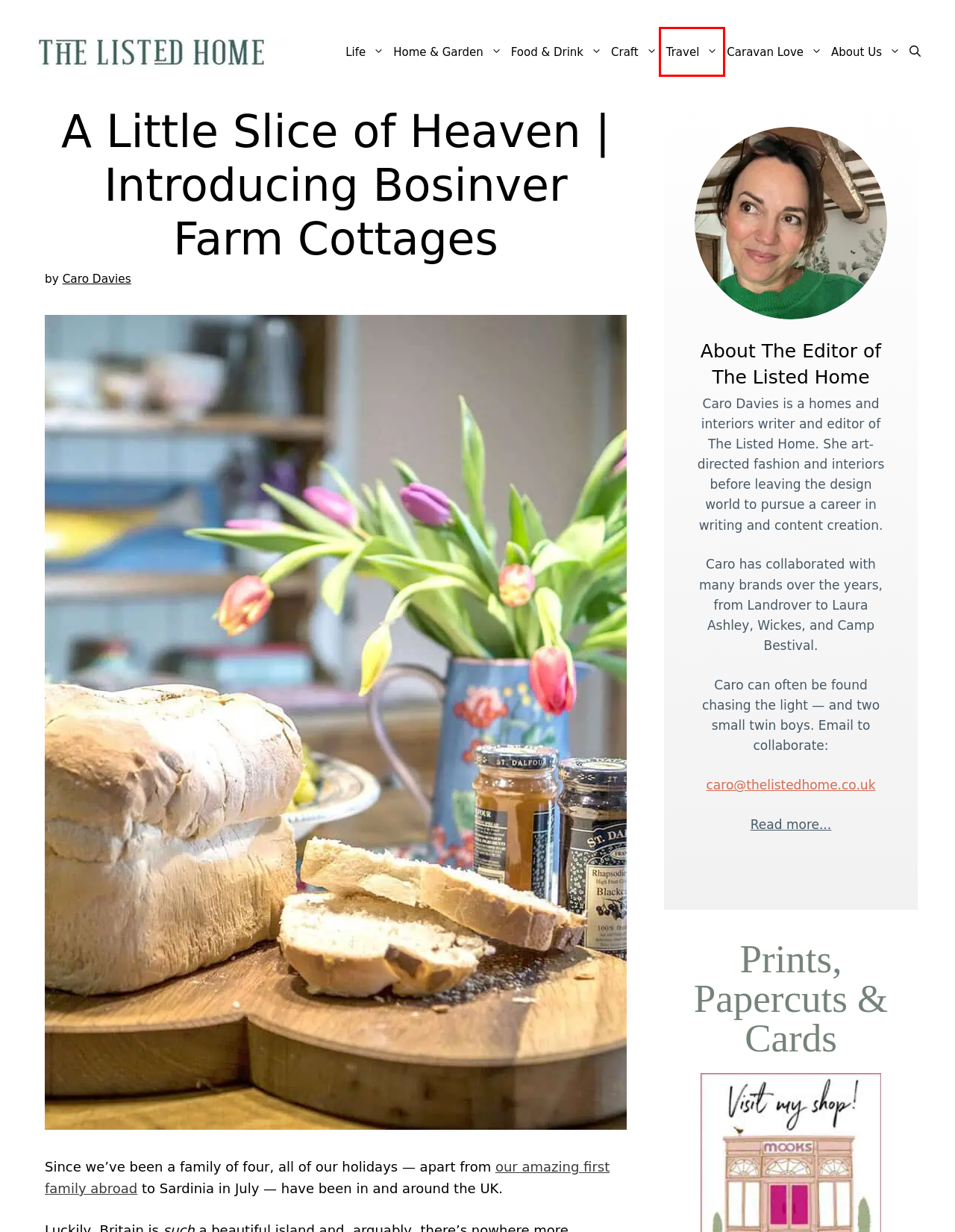You have a screenshot of a webpage with a red rectangle bounding box. Identify the best webpage description that corresponds to the new webpage after clicking the element within the red bounding box. Here are the candidates:
A. The Listed Home: Interiors, Craft, Food, Festivals & Family Life
B. Category: Caravan Love - The Listed Home
C. Category: Craft - The Listed Home
D. Food and Drink By The Listed Home UK lifestyle blog
E. Our Mark Warner holiday Perdepera Sardinia by The Listed Home
F. Category: Life - The Listed Home
G. Category: Adventures - The Listed Home
H. Caro Davies, Author at The Listed Home

G